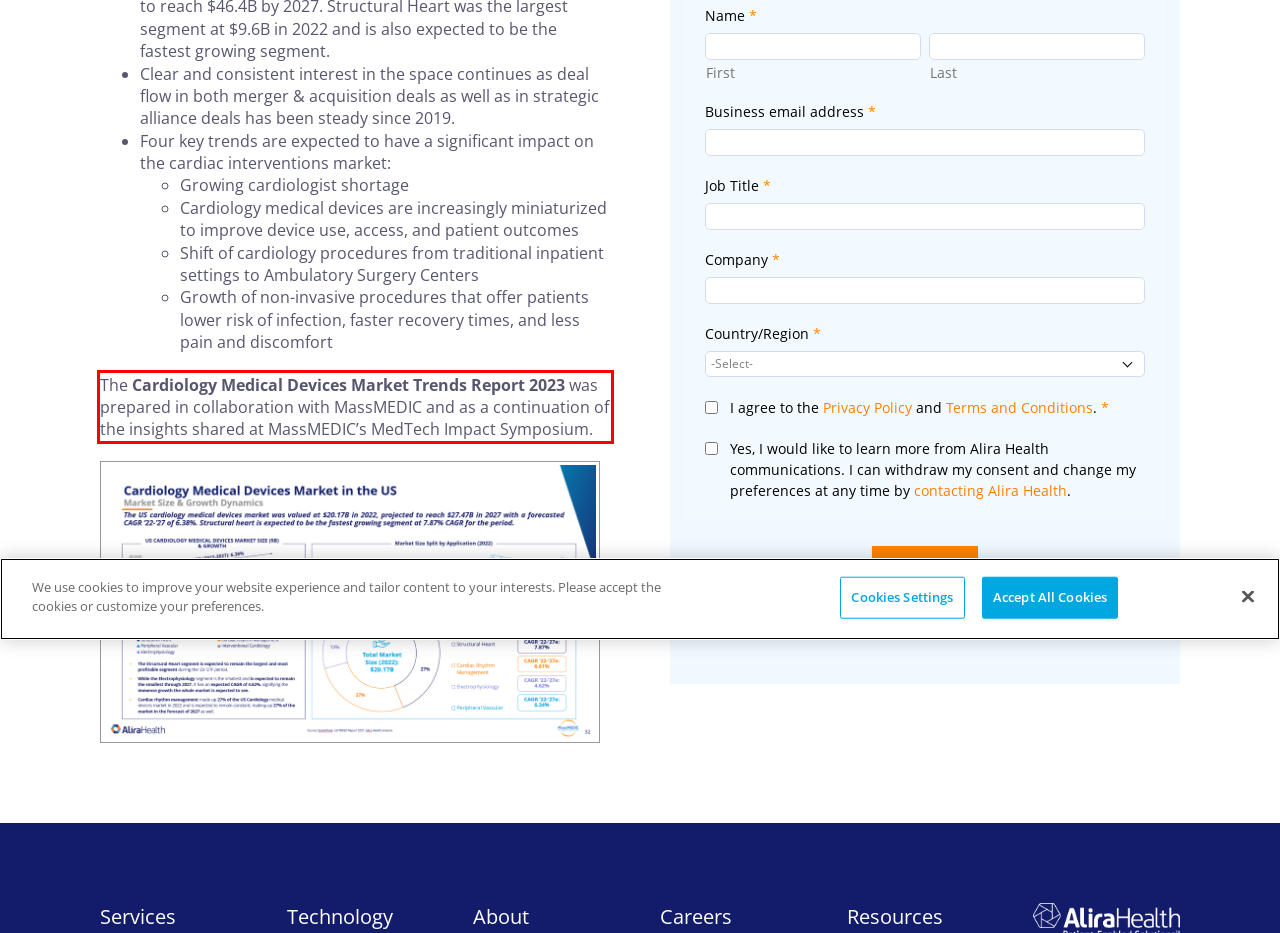Please look at the screenshot provided and find the red bounding box. Extract the text content contained within this bounding box.

The Cardiology Medical Devices Market Trends Report 2023 was prepared in collaboration with MassMEDIC and as a continuation of the insights shared at MassMEDIC’s MedTech Impact Symposium.